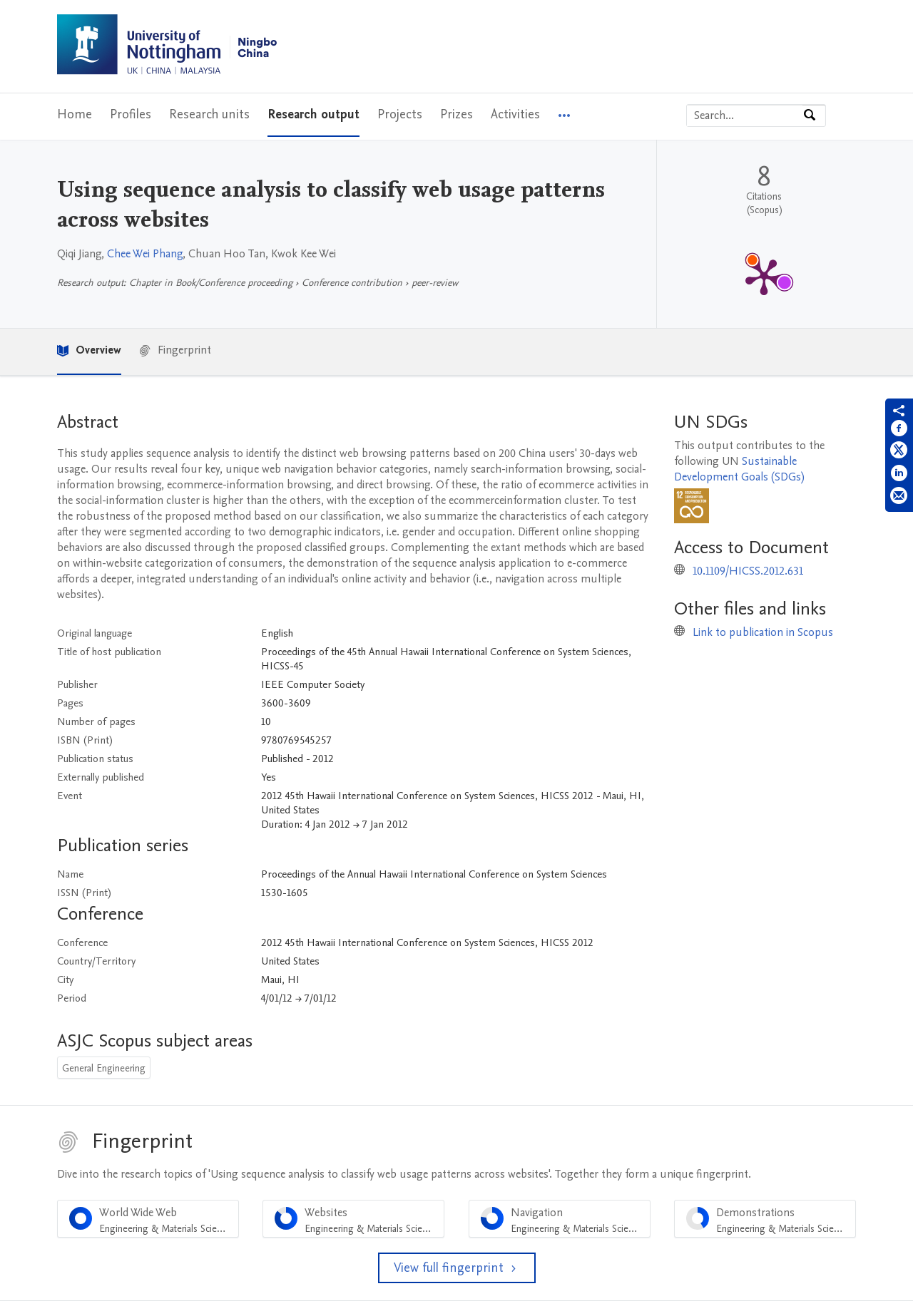What is the name of the conference?
Provide a short answer using one word or a brief phrase based on the image.

2012 45th Hawaii International Conference on System Sciences, HICSS 2012